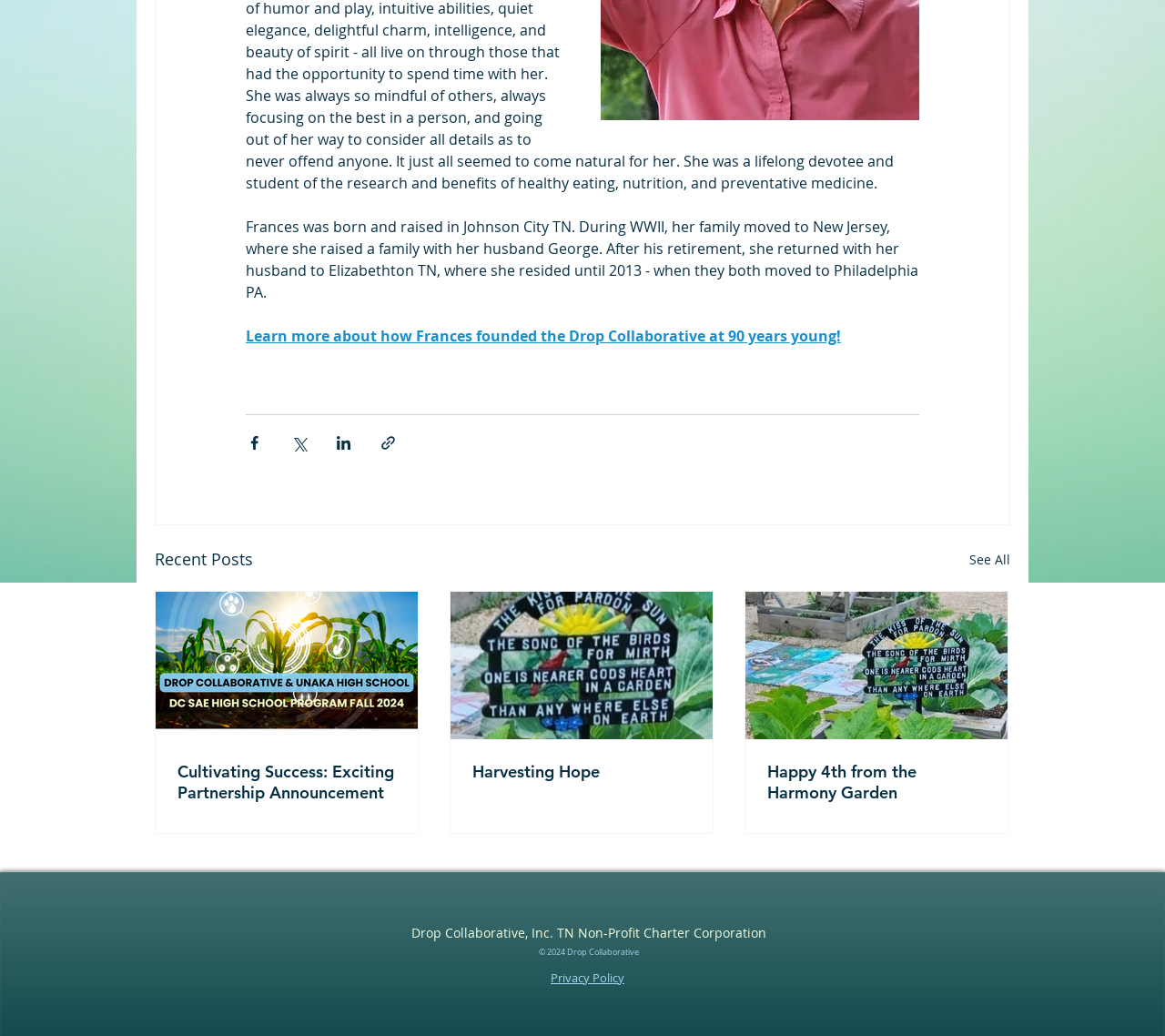Find the bounding box coordinates for the HTML element specified by: "Cultivating Success: Exciting Partnership Announcement".

[0.152, 0.735, 0.34, 0.775]